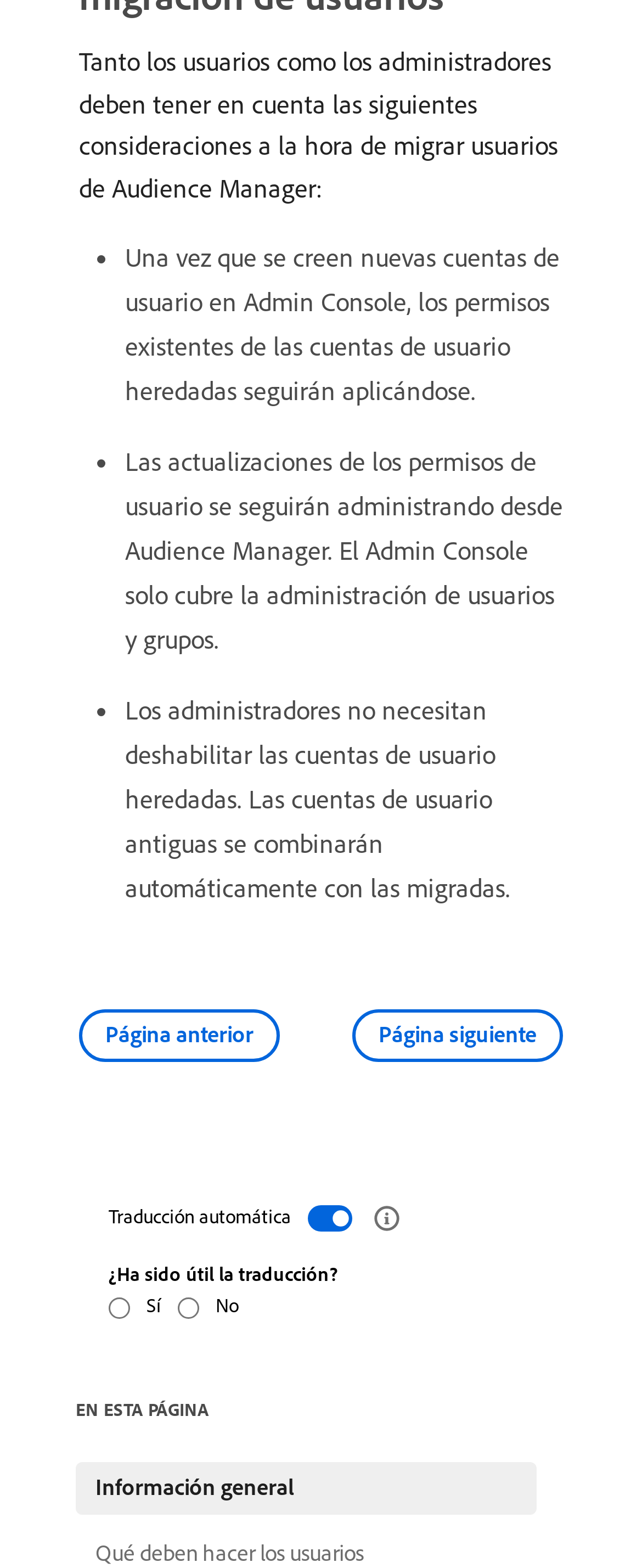Please determine the bounding box coordinates for the UI element described as: "parent_node: Traducción automática".

[0.479, 0.769, 0.549, 0.786]